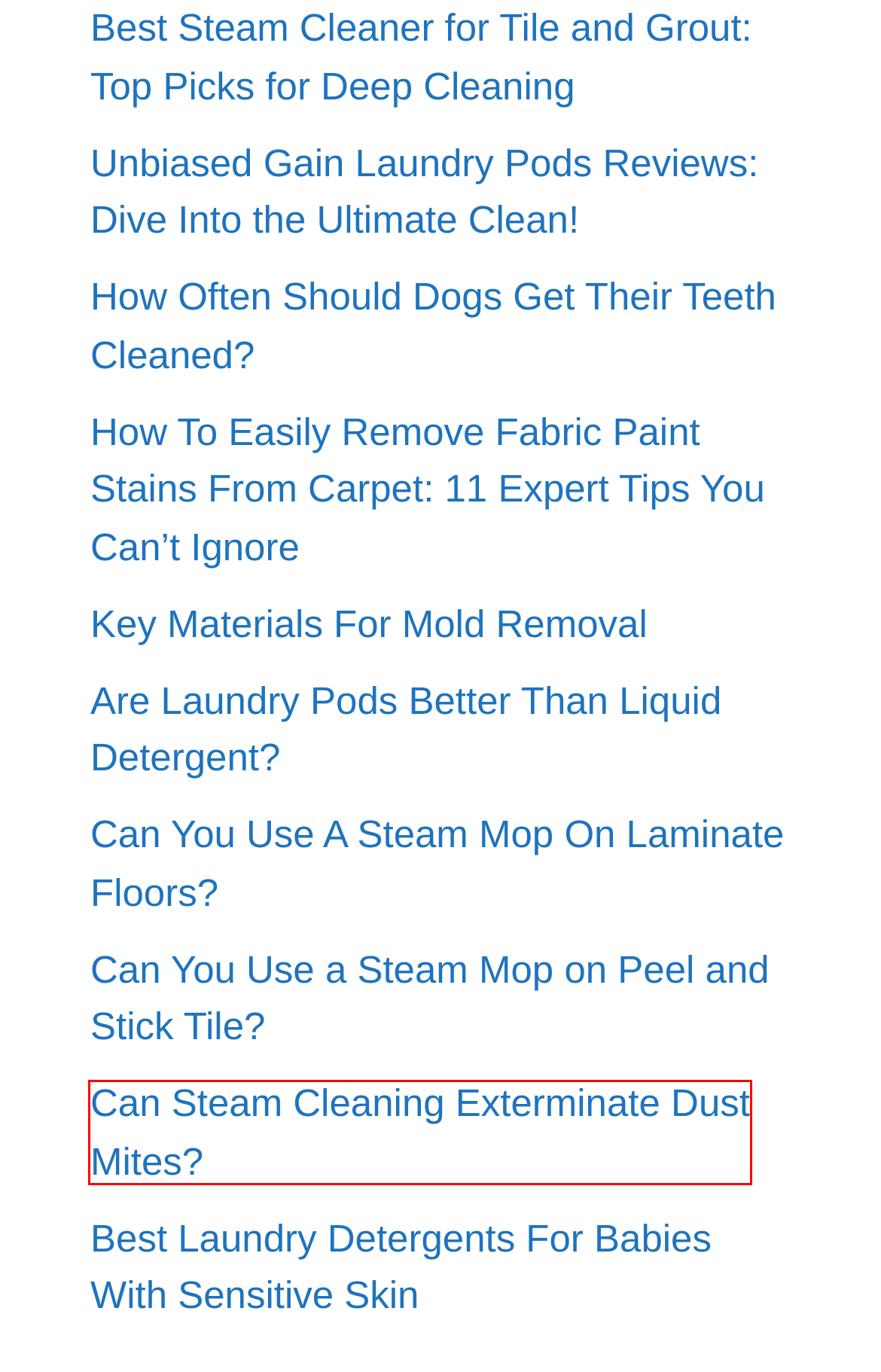Examine the screenshot of the webpage, noting the red bounding box around a UI element. Pick the webpage description that best matches the new page after the element in the red bounding box is clicked. Here are the candidates:
A. Does Steam Cleaning Kill Dust Mites?
B. Can You Use A Steam Mop On Laminate Floors?
C. Are Laundry Pods Better Than Liquid?
D. Best Steam Cleaner for Tile and Grout in 2024
E. How Often Should Dogs Get Their Teeth Cleaned? - Tutor Clean
F. Can You Use a Steam Mop on Peel and Stick Tile? - Tutor Clean
G. How To Easily Remove Fabric Paint Stains From Carpet
H. Gain Laundry Pods Reviews 2024: (Unbiased)

A